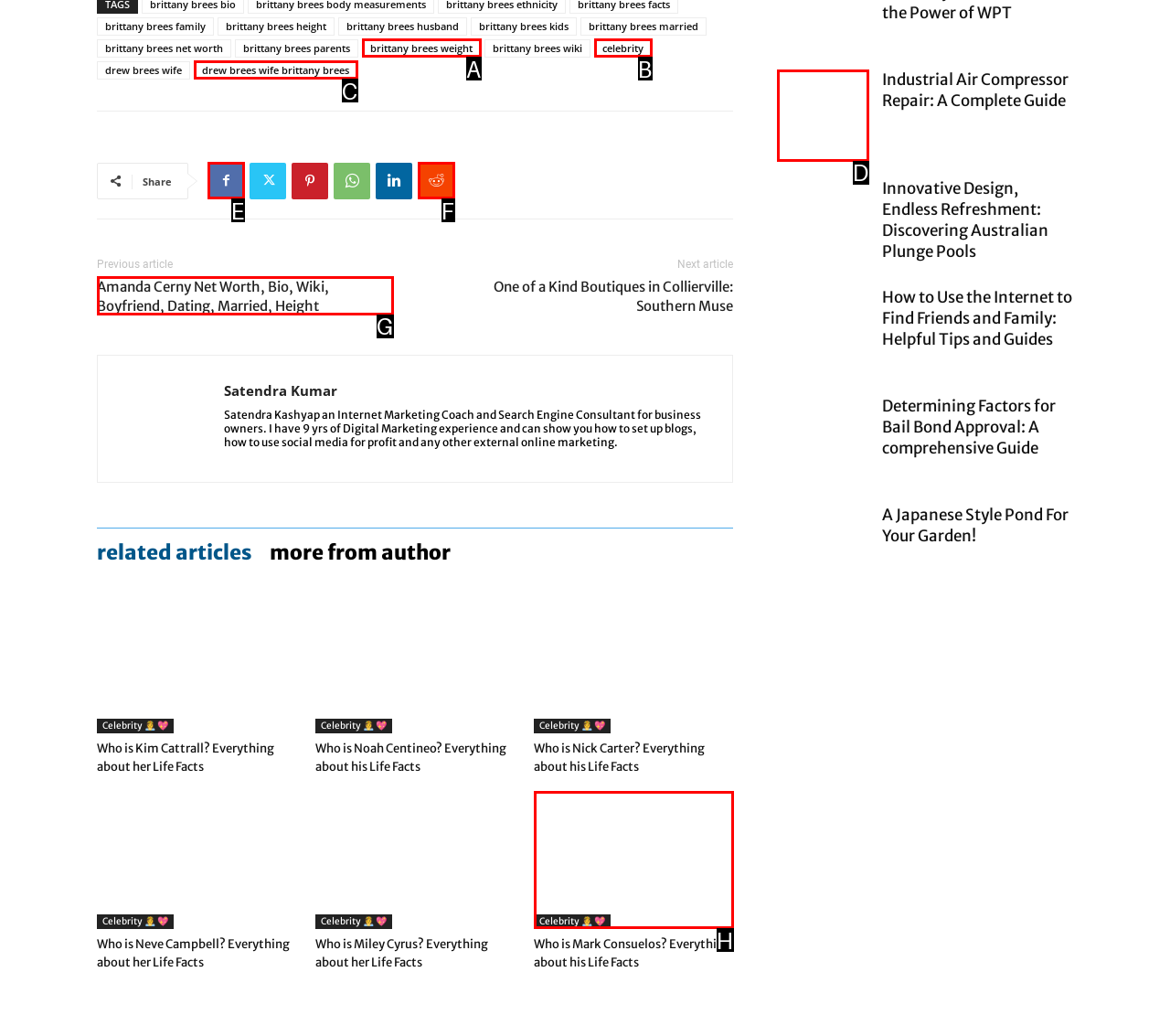Choose the correct UI element to click for this task: Read about Amanda Cerny's net worth Answer using the letter from the given choices.

G